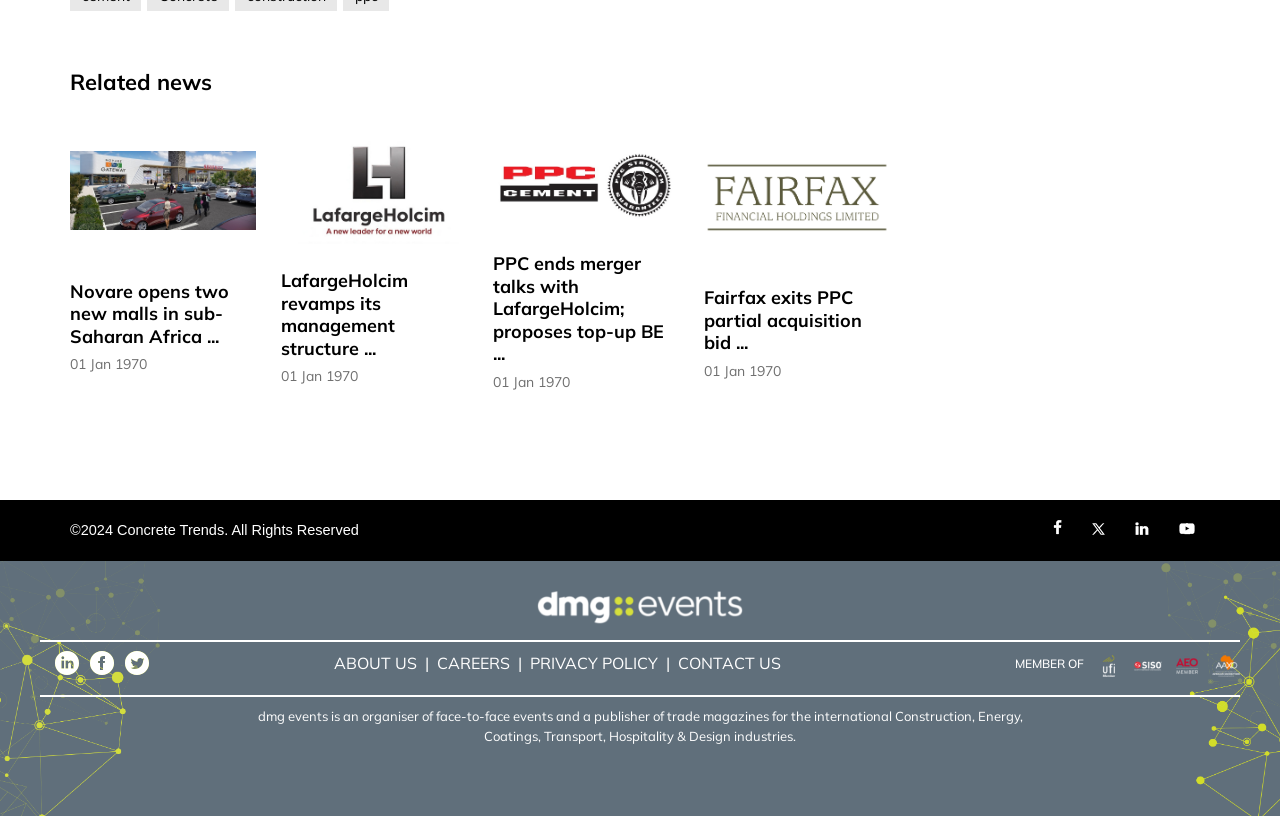Please identify the bounding box coordinates of the element that needs to be clicked to perform the following instruction: "Click on the 'Novare opens two new malls in sub-Saharan Africa...' link".

[0.055, 0.344, 0.2, 0.427]